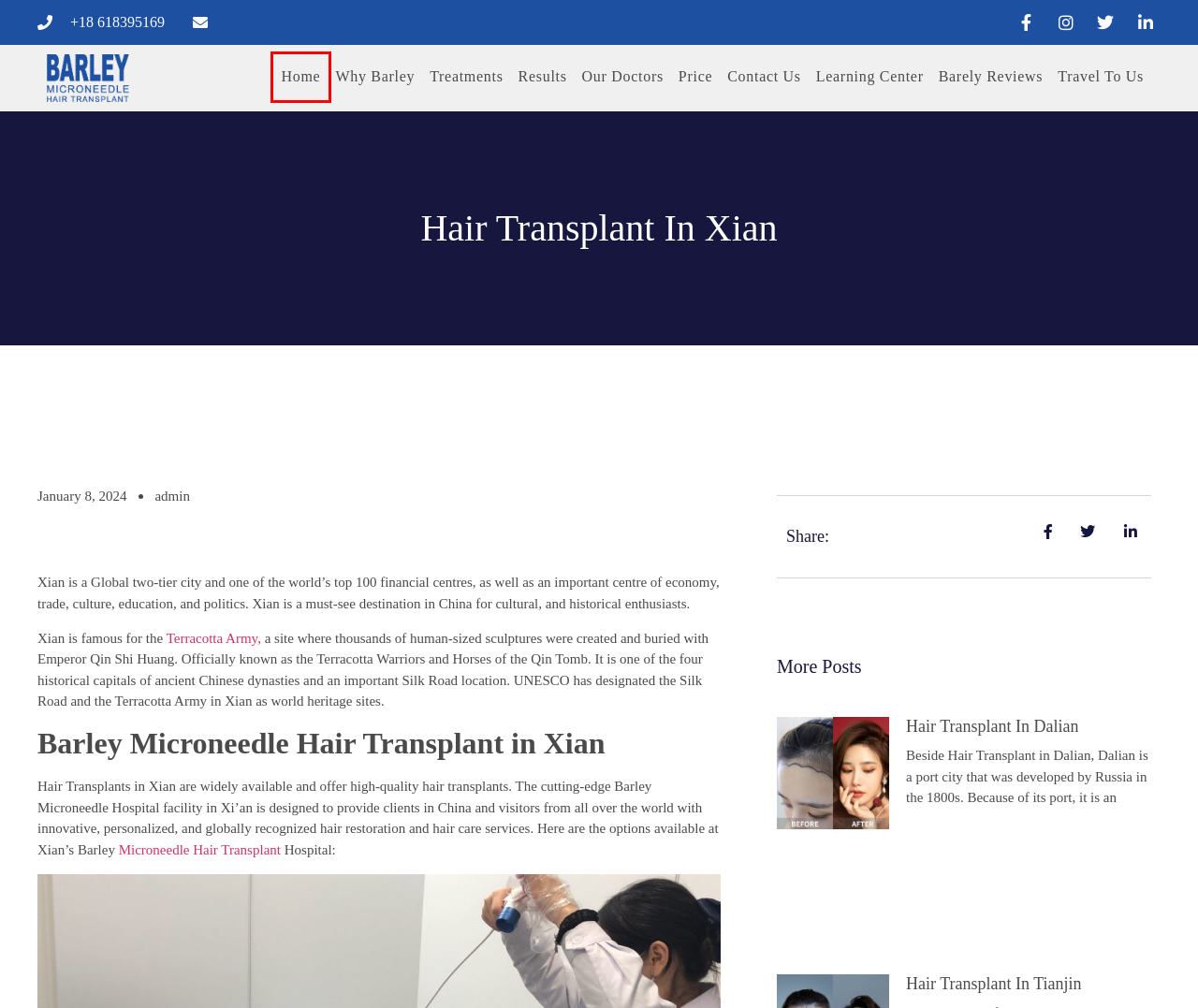You have received a screenshot of a webpage with a red bounding box indicating a UI element. Please determine the most fitting webpage description that matches the new webpage after clicking on the indicated element. The choices are:
A. Hair Transplant in Tianjin - Barley Microneedle Hair Transplant
B. Contact Us Today | Barley Microneedle Hair Transplant
C. admin - Barley Microneedle Hair Transplant
D. Hair Transplant Reviews | Inspiring Stories of Hair Restoration and Satisfied Clients
E. TRAVEL TO US￼ - Barley Microneedle Hair Transplant
F. Hair Transplant in Dalian - Barley Microneedle Hair Transplant
G. Barley Microneedle Hair Transplant Hospital
H. Hair Transplant cost in China | Cost Effective Solutions for Restoring Your Hair

G